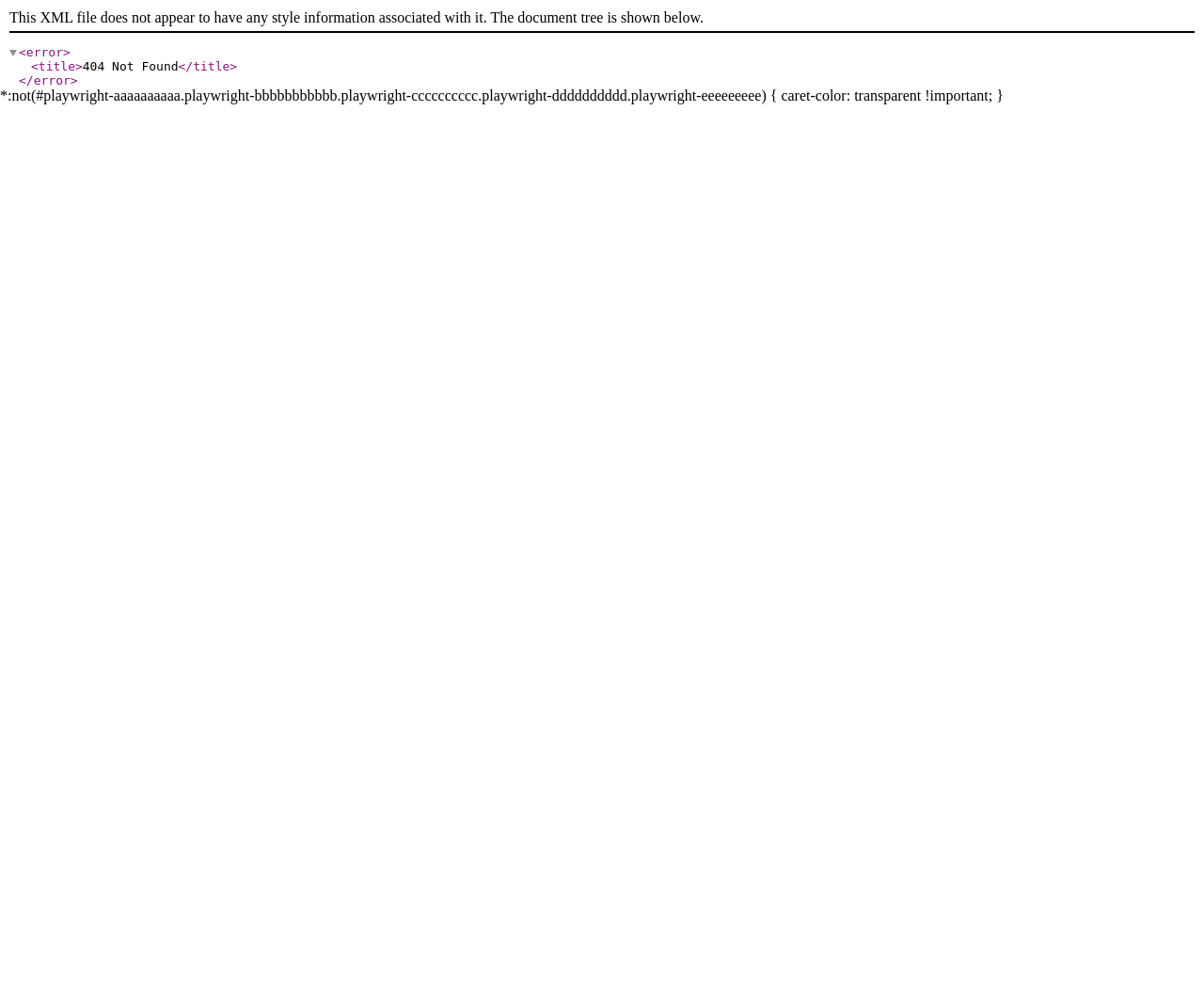Summarize the contents and layout of the webpage in detail.

The webpage displays an error message indicating that the requested resource was not found. At the top of the page, there is a message stating "This XML file does not appear to have any style information associated with it. The document tree is shown below." Below this message, there are several lines of code-like text, including tags such as "<error>", "<title>", and "</title>". The title of the page, "404 Not Found", is located in the middle of these code lines. The overall layout of the page is simple, with all the text elements aligned to the left side of the page.